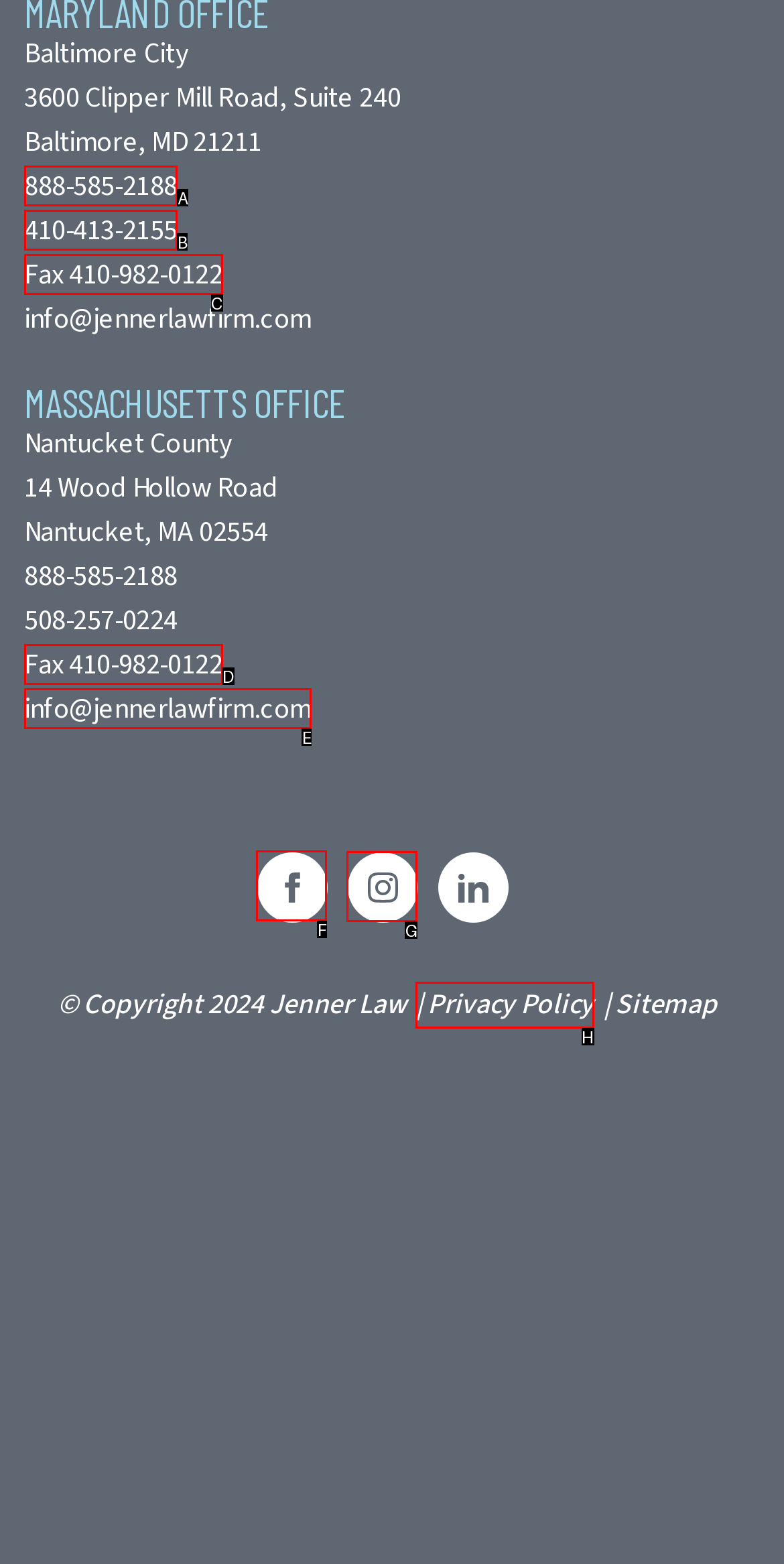Provide the letter of the HTML element that you need to click on to perform the task: Follow the law firm on Facebook.
Answer with the letter corresponding to the correct option.

F